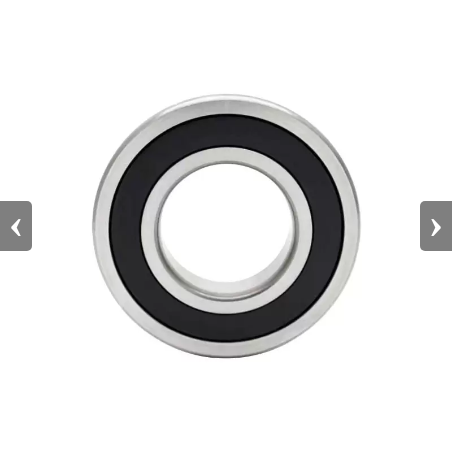Analyze the image and describe all key details you can observe.

This image depicts a deep groove ball bearing, showcasing its cylindrical design characterized by an inner and outer raceway. The bearing features a distinctive black rubber seal, which is designed to keep lubricant in and contaminants out, enhancing its longevity and efficiency. The smooth surfaces are indicative of high-quality manufacturing, suited for various applications, including automotive gearboxes, machine tools, and standard machinery. The deep groove design allows it to accommodate both radial and axial loads, making it a versatile component in mechanical systems.